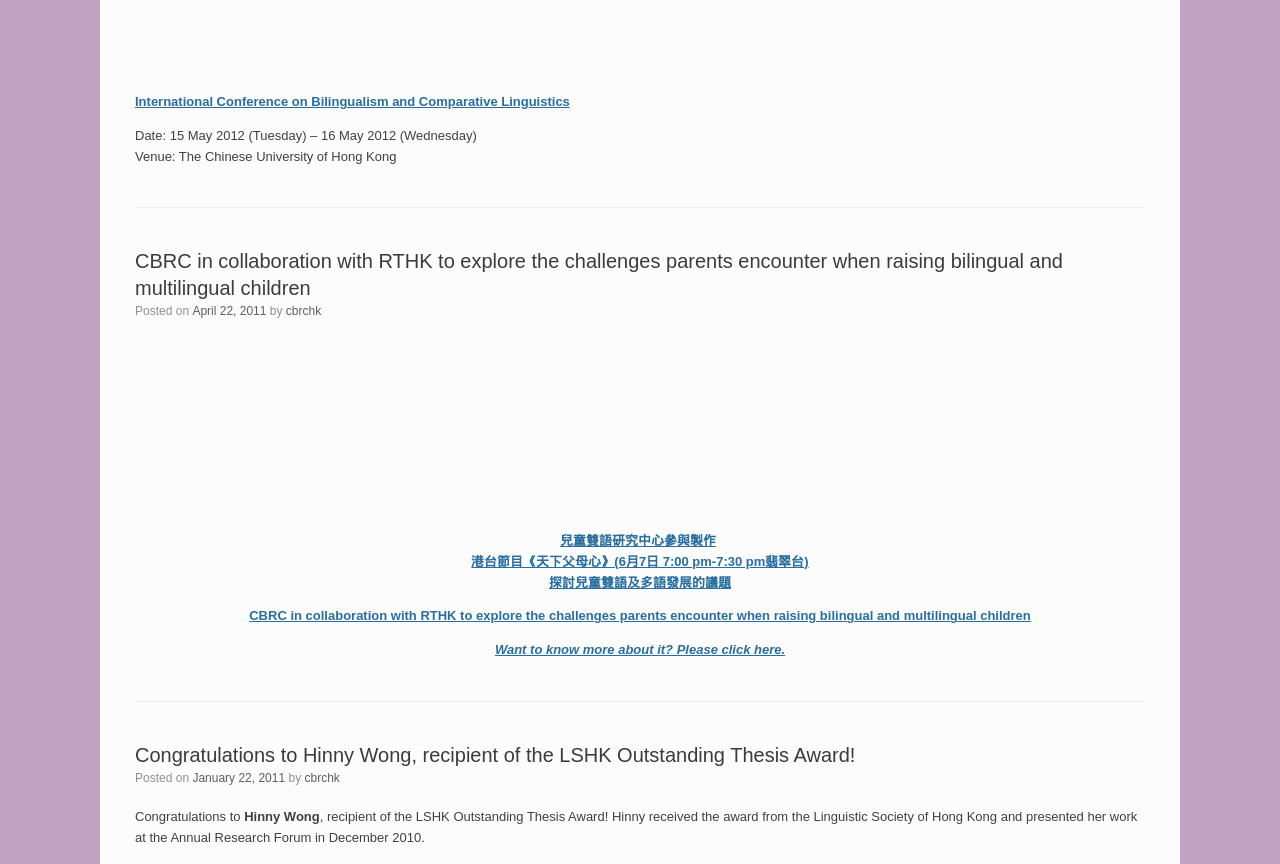Bounding box coordinates should be provided in the format (top-left x, top-left y, bottom-right x, bottom-right y) with all values between 0 and 1. Identify the bounding box for this UI element: 港台節目《天下父母心》(6月7日 7:00 pm-7:30 pm翡翠台) 探討兒童雙語及多語發展的議題

[0.368, 0.617, 0.632, 0.682]